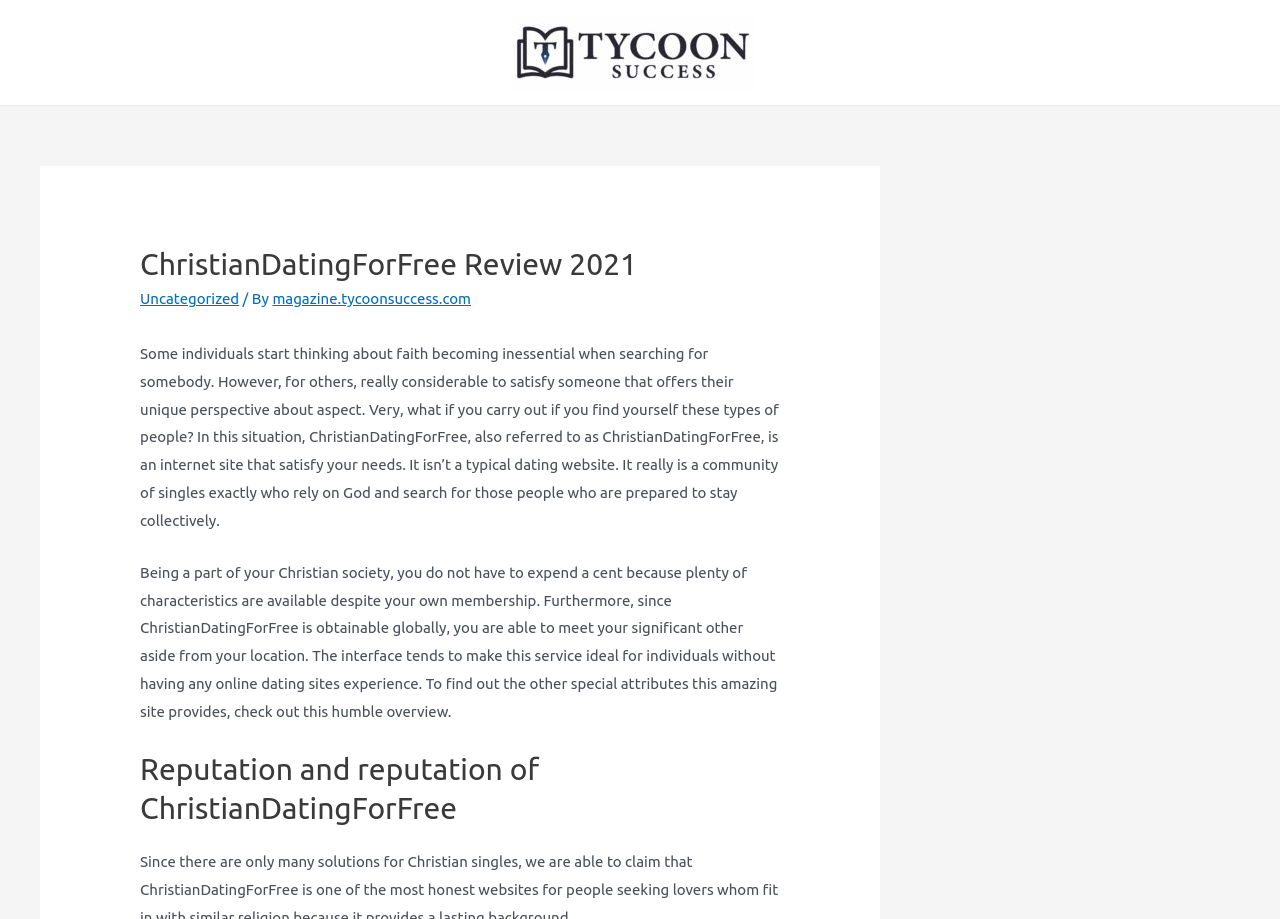What is the name of the dating website reviewed?
Please elaborate on the answer to the question with detailed information.

The name of the dating website reviewed can be found in the heading 'ChristianDatingForFree Review 2021' which is located at the top of the webpage.